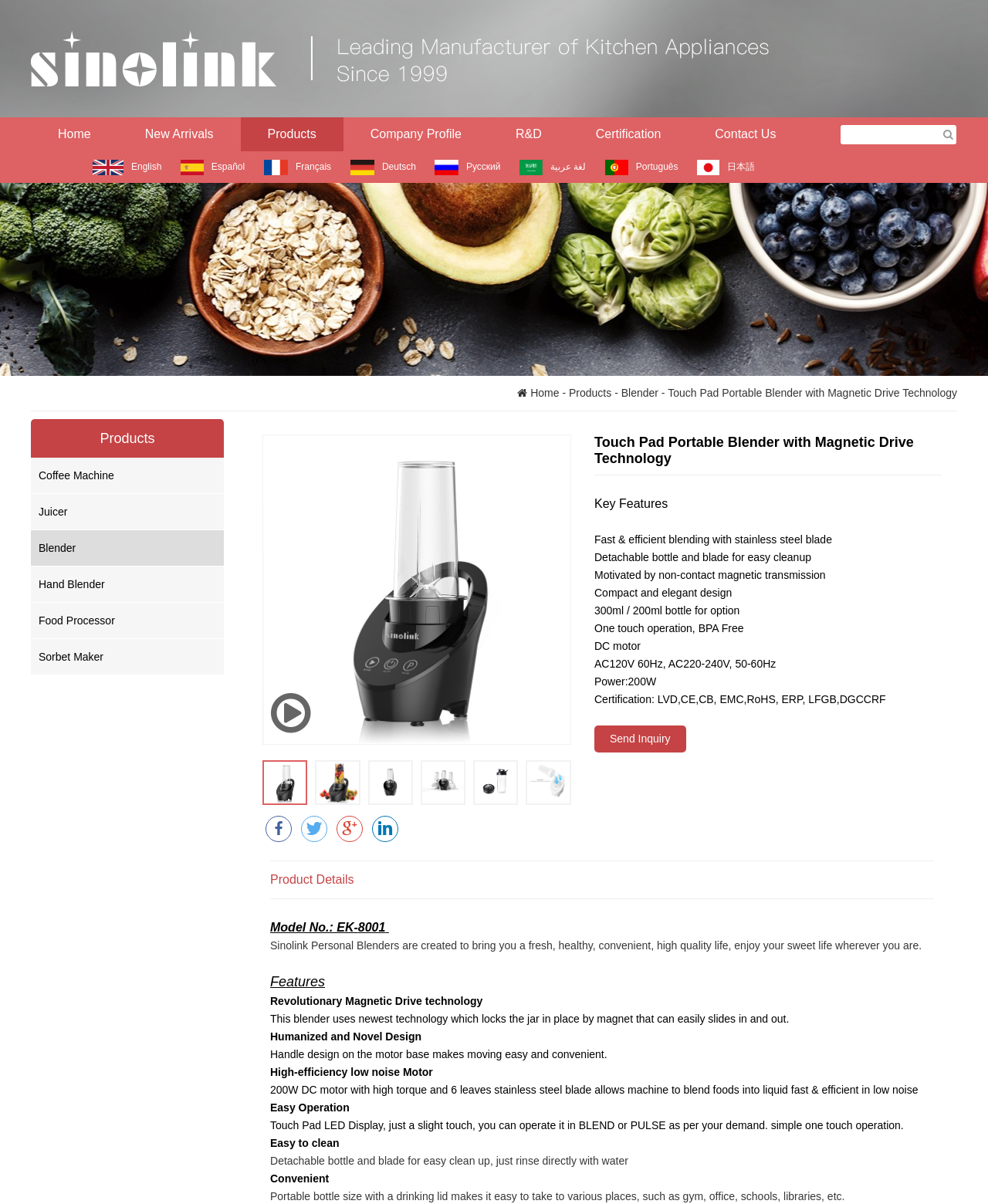Identify the bounding box coordinates for the element you need to click to achieve the following task: "Click the 'Coffee Machine' link". The coordinates must be four float values ranging from 0 to 1, formatted as [left, top, right, bottom].

[0.031, 0.38, 0.227, 0.41]